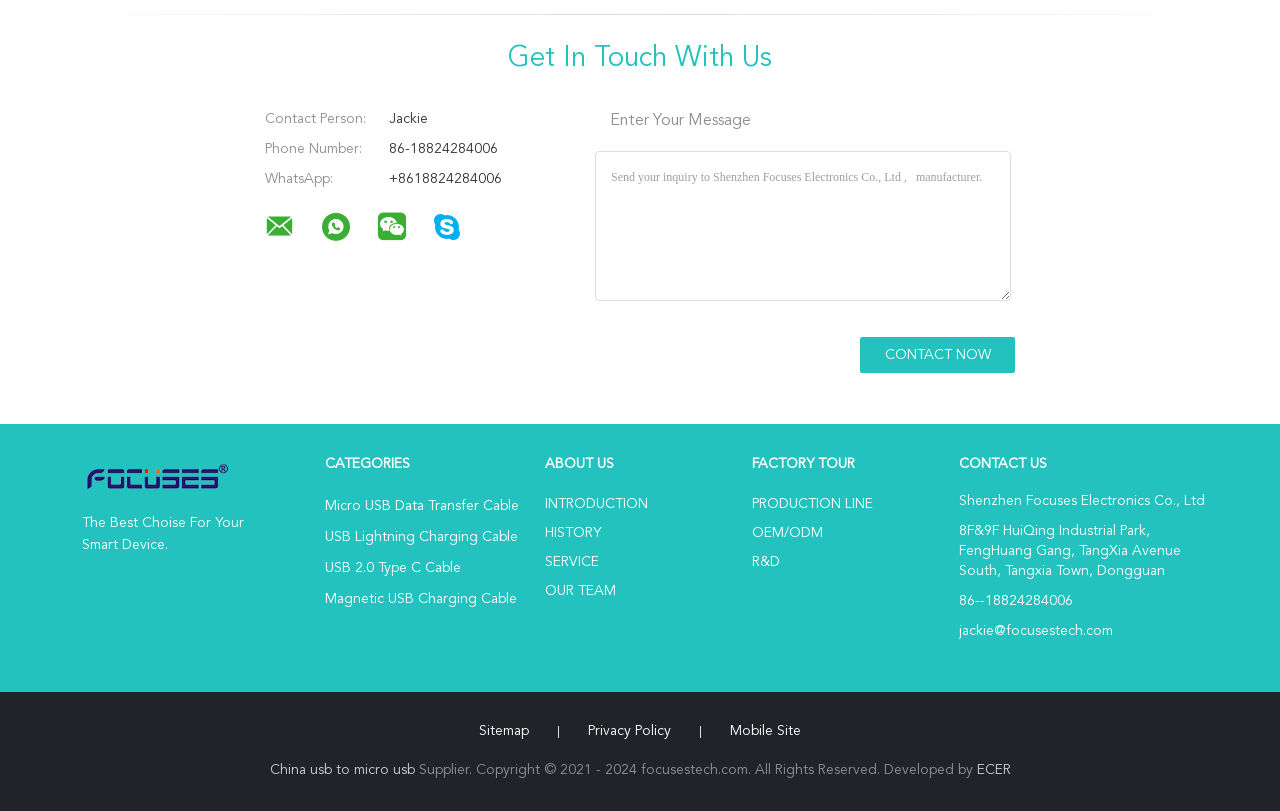Locate and provide the bounding box coordinates for the HTML element that matches this description: "title="Shenzhen Focuses Electronics Co., Ltd"".

[0.252, 0.281, 0.293, 0.296]